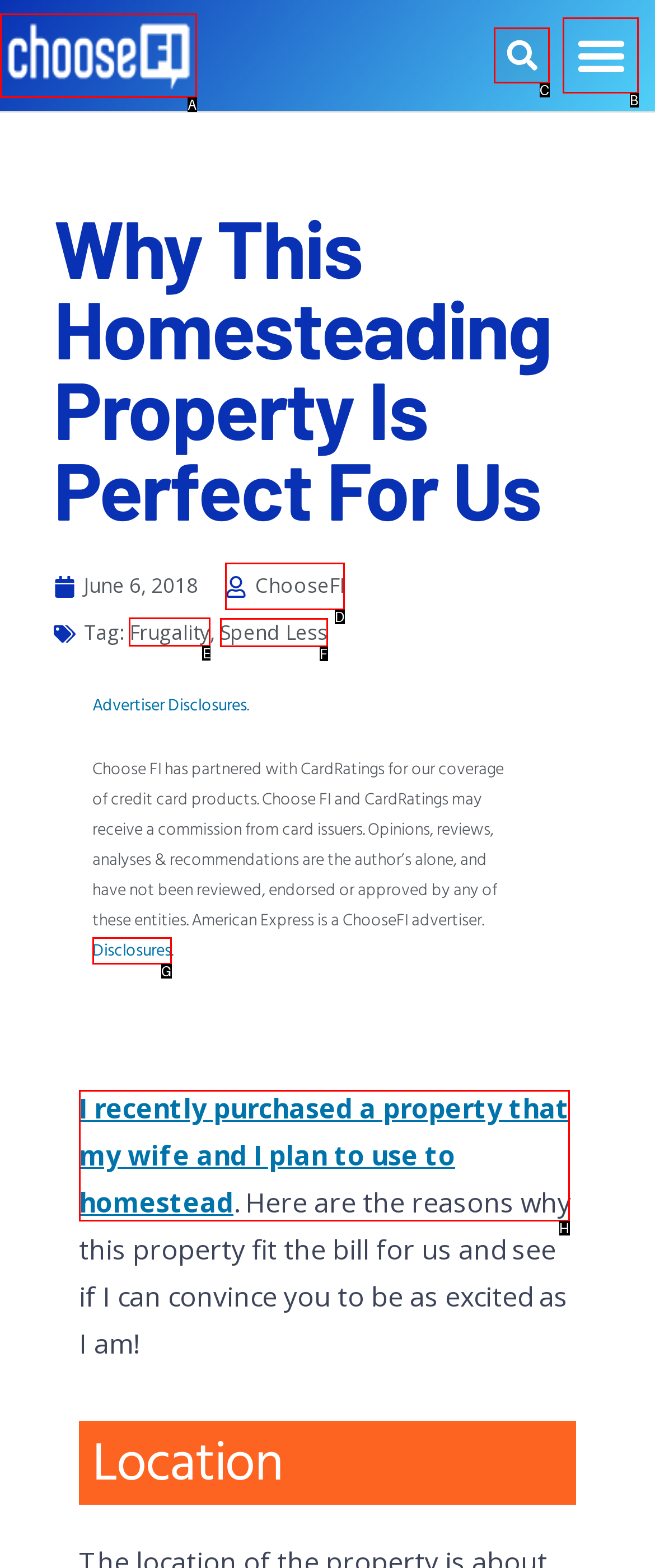Which lettered option should I select to achieve the task: Read the article about Frugality according to the highlighted elements in the screenshot?

E